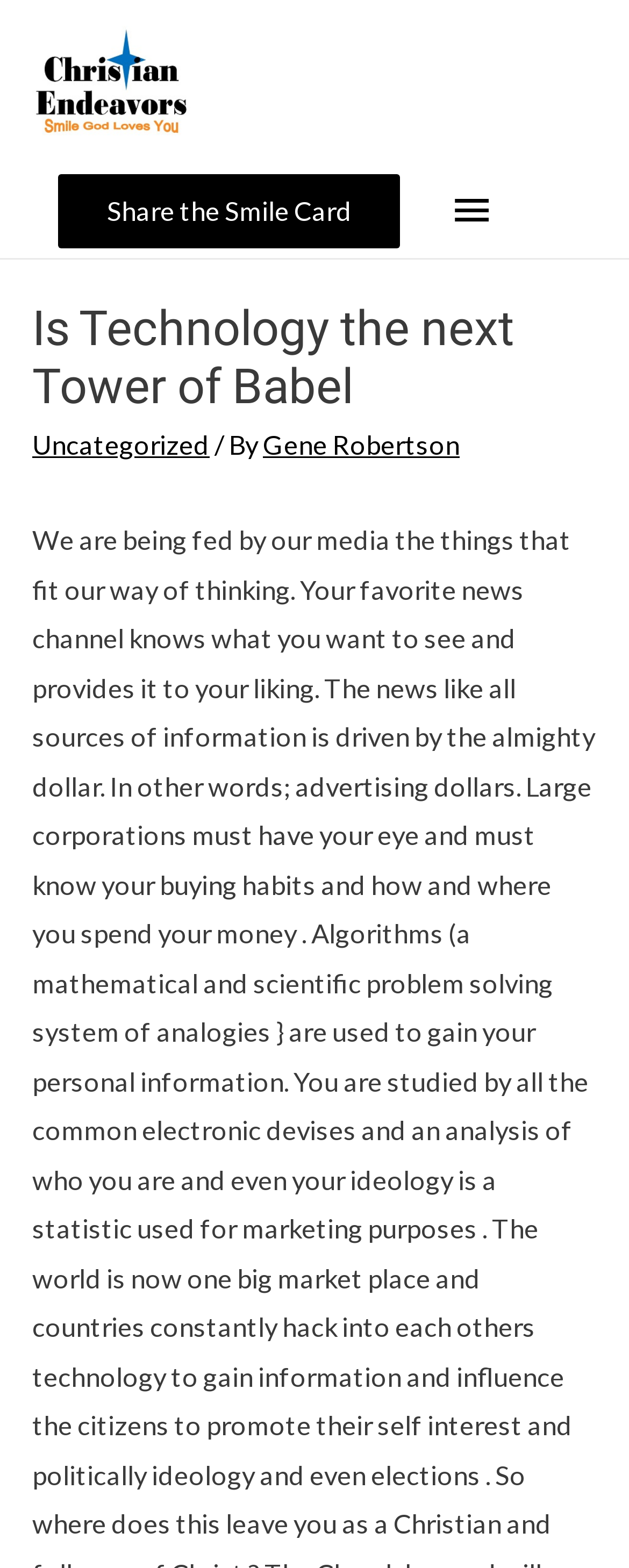Given the description Share the Smile Card, predict the bounding box coordinates of the UI element. Ensure the coordinates are in the format (top-left x, top-left y, bottom-right x, bottom-right y) and all values are between 0 and 1.

[0.093, 0.111, 0.637, 0.158]